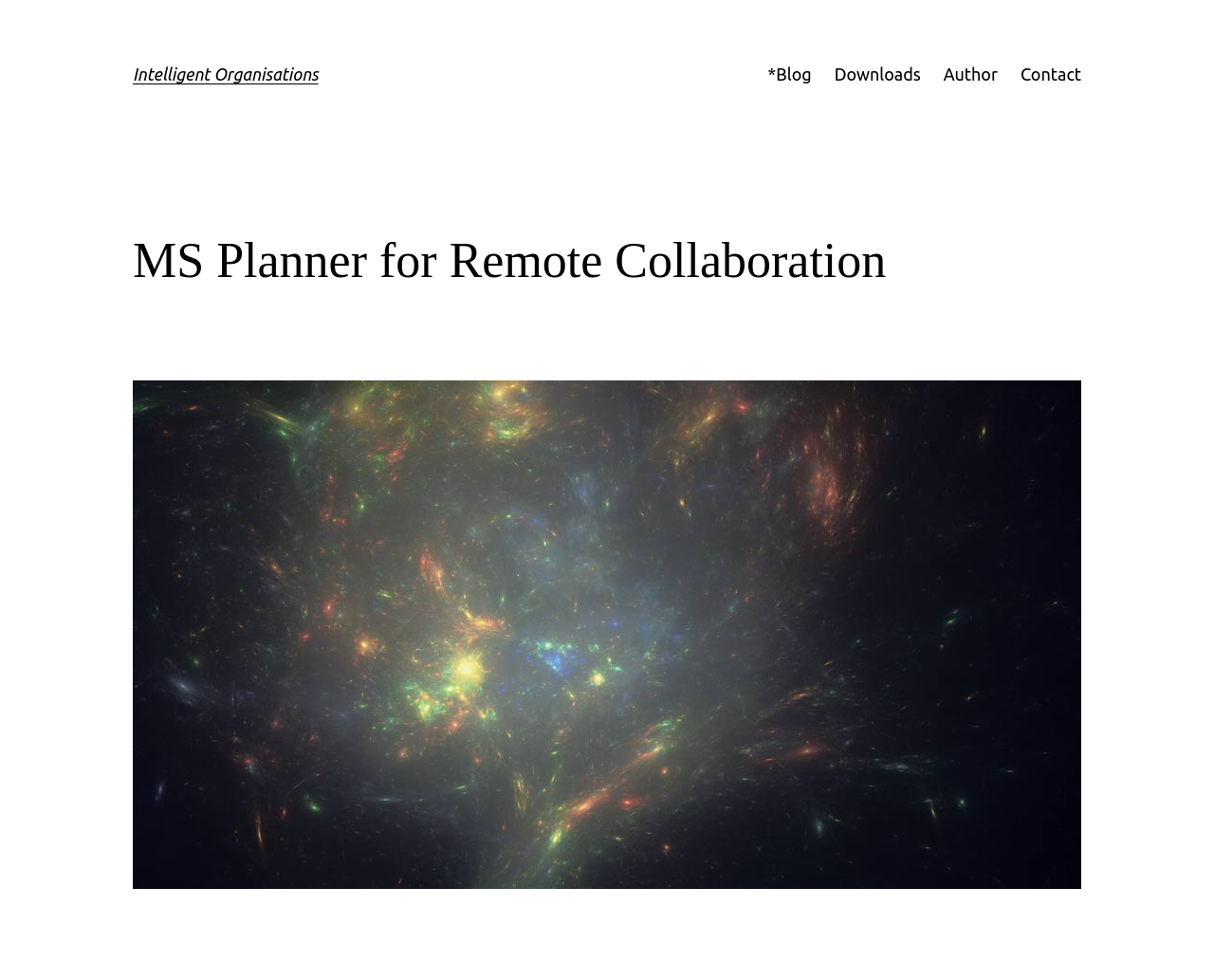Determine the bounding box coordinates for the HTML element described here: "Downloads".

[0.687, 0.062, 0.758, 0.09]